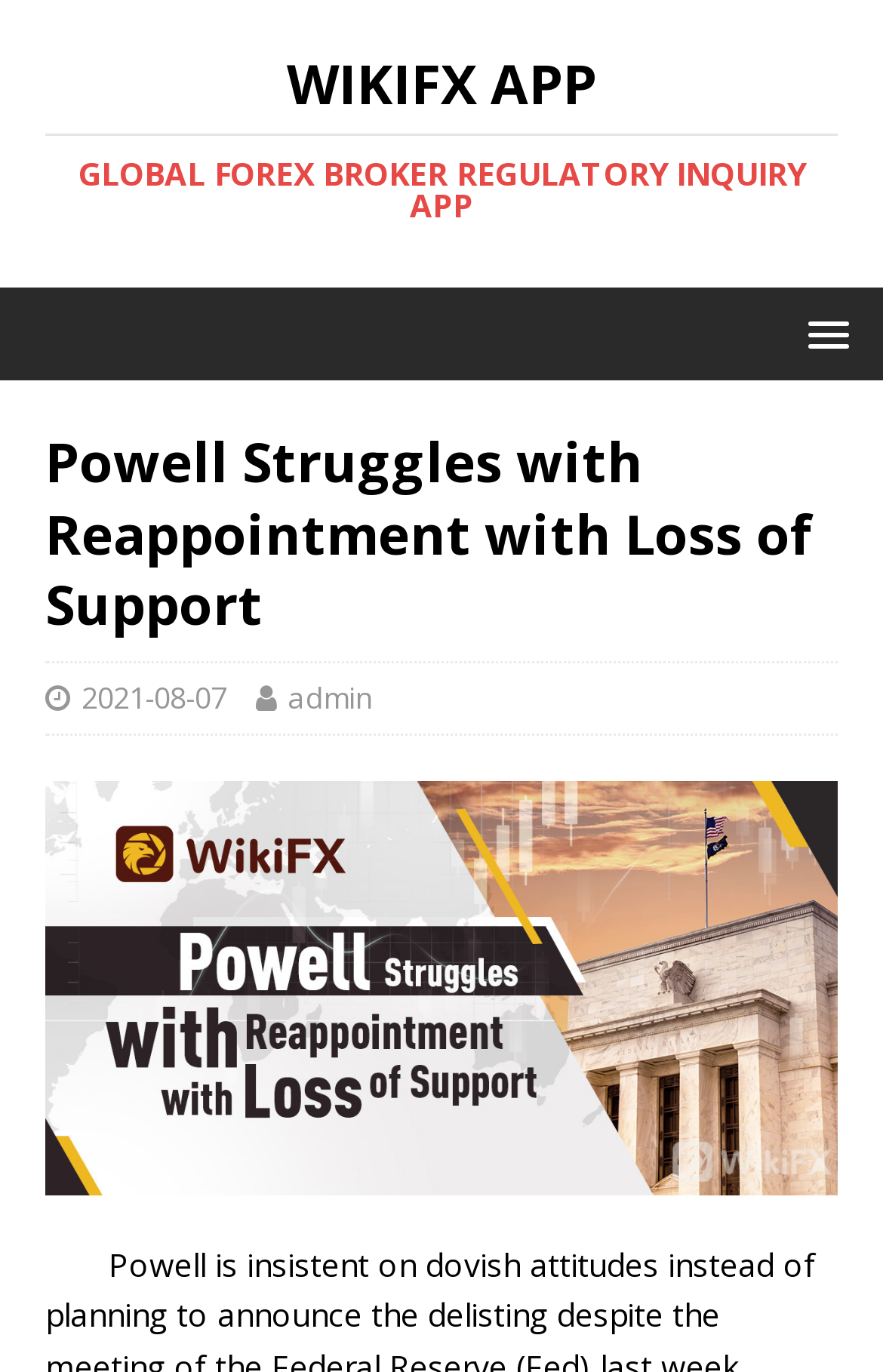Based on the element description, predict the bounding box coordinates (top-left x, top-left y, bottom-right x, bottom-right y) for the UI element in the screenshot: Accept All

None